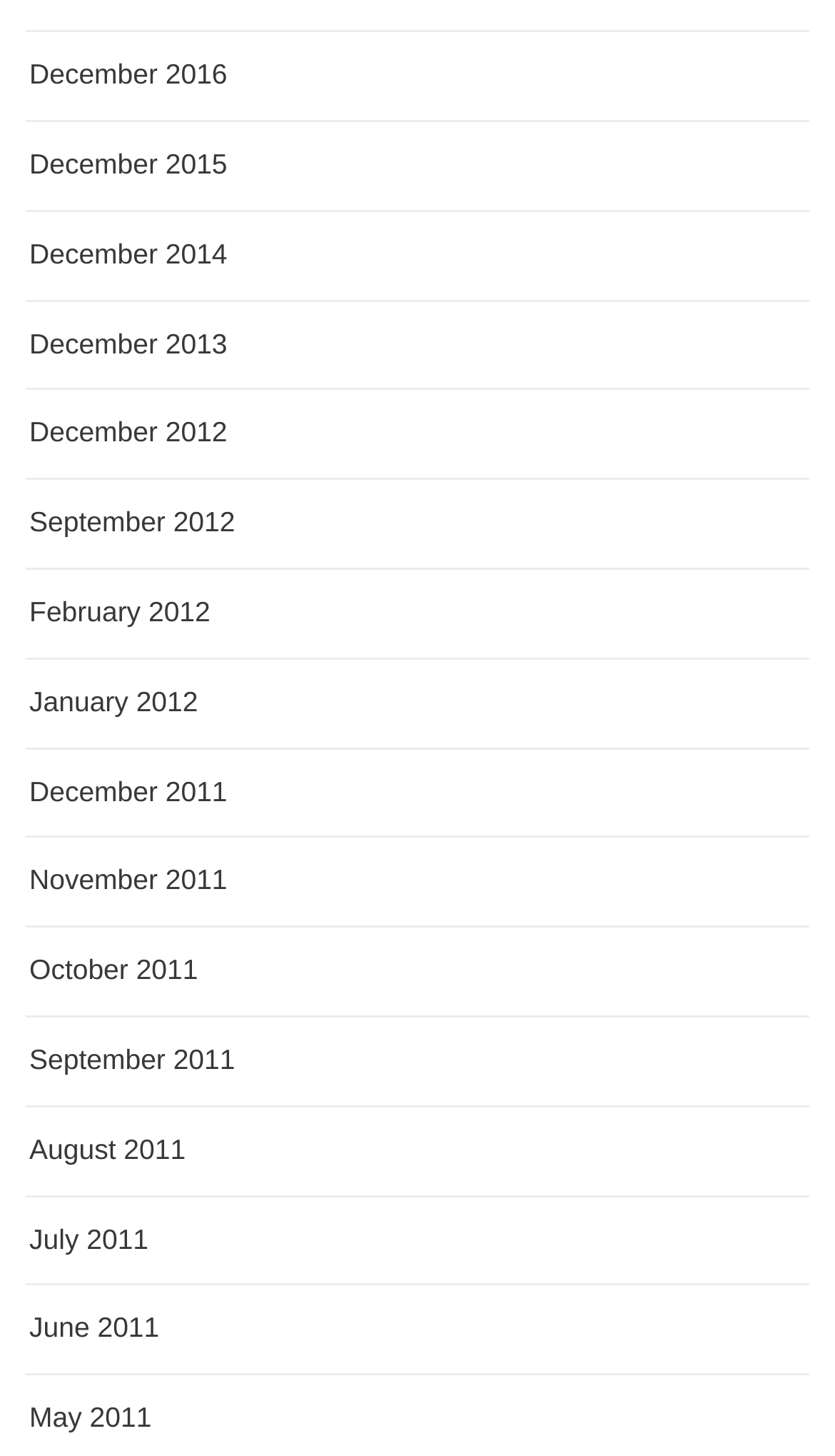What is the month listed most frequently?
Offer a detailed and full explanation in response to the question.

After analyzing the list of links, I noticed that the month 'December' appears most frequently, with links for the years 2011, 2012, 2013, 2014, 2015, and 2016.